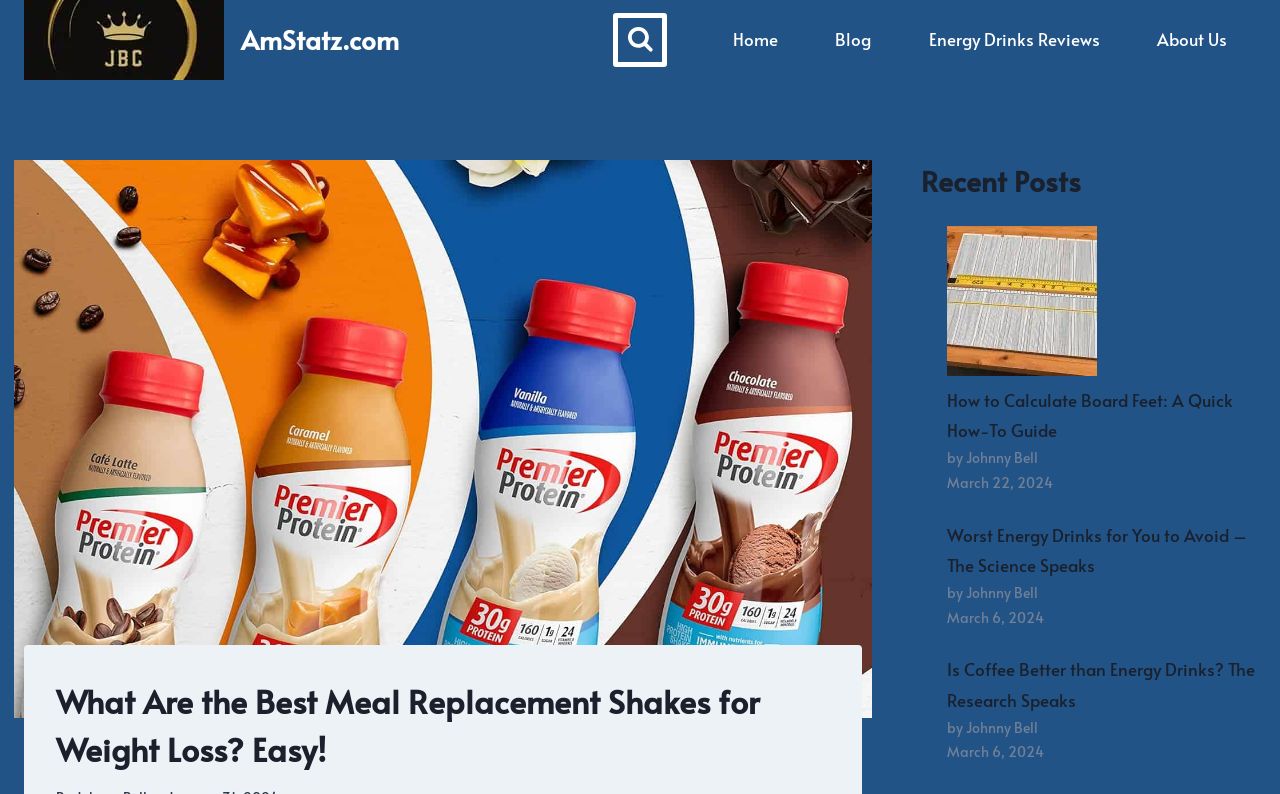Write an extensive caption that covers every aspect of the webpage.

This webpage is about exploring the best meal replacement shakes for weight loss. At the top left corner, there is a link to "AmStatz.com" accompanied by a small image of the same name. Next to it, there is a button labeled "View Search Form". 

On the top right side, there is a primary navigation menu with links to "Home", "Blog", "Energy Drinks Reviews", and "About Us". 

Below the navigation menu, there is a large image related to meal replacement shakes for weight loss, which takes up most of the width of the page. Above this image, there is a heading with the same title as the webpage. 

On the right side of the image, there is a section labeled "Recent Posts". This section contains three articles with links, each accompanied by a small image, author name, and publication date. The articles are titled "How to Calculate Board Feet: A Quick How-To Guide", "Worst Energy Drinks for You to Avoid – The Science Speaks", and "Is Coffee Better than Energy Drinks? The Research Speaks".